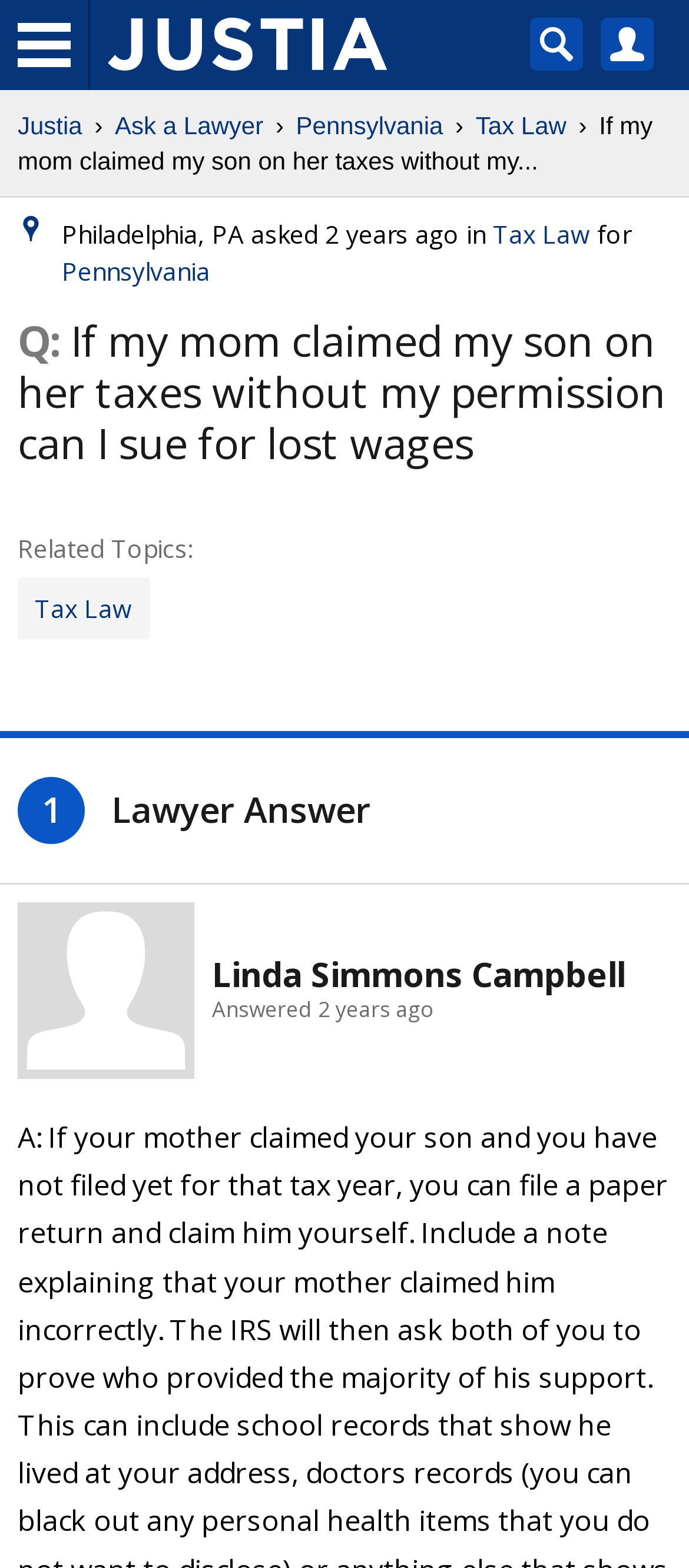Describe the webpage meticulously, covering all significant aspects.

This webpage appears to be a question-and-answer forum, specifically focused on Pennsylvania Tax Law. At the top left, there is a logo of "Justia" accompanied by a link to the website. Next to it, there is a search icon and an image labeled "My Account". 

Below the logo, there are several links to different sections of the website, including "Justia", "Ask a Lawyer", "Pennsylvania", and "Tax Law". 

The main content of the page is a question posed by a user from Philadelphia, PA, which is displayed prominently in the center of the page. The question is "If my mom claimed my son on her taxes without my permission can I sue for lost wages". Below the question, there is information about when the question was asked, including the date and time. 

On the right side of the question, there are links to related topics, including "Tax Law" and "Pennsylvania". 

Further down the page, there is an answer to the question provided by a lawyer, Linda Simmons Campbell. The answer is accompanied by the lawyer's name, a link to their profile, and the date and time the answer was provided.